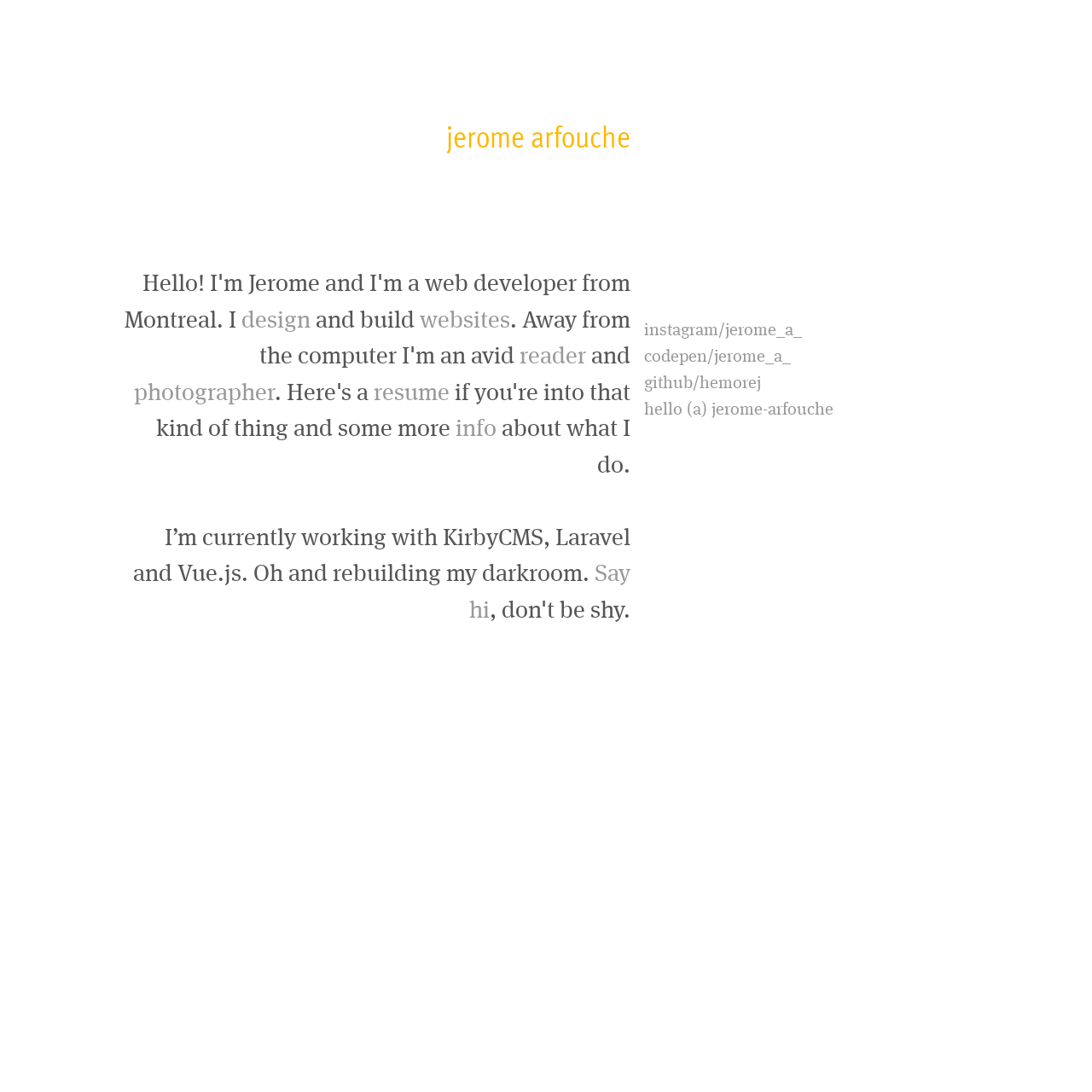Create a detailed summary of all the visual and textual information on the webpage.

The webpage is Jerome Arfouche's portfolio, showcasing his skills and expertise. At the top, there is a link to his name, "Jerome Arfouche", which is centered horizontally. Below this, there is a section that takes up most of the page, containing a brief description of his work. 

In this section, there are several links and text elements arranged horizontally. From left to right, there are links to "design", "websites", and "reader", followed by the text "and build". Next to this text, there are links to "photographer" and "resume". Further to the right, there are links to "info" and "Say hi". 

Below these links, there is a paragraph of text that describes Jerome's current projects and skills, mentioning KirbyCMS, Laravel, Vue.js, and his darkroom. 

On the right side of the page, there are four social media links: Instagram, Codepen, GitHub, and an email address. These links are stacked vertically, with Instagram at the top and the email address at the bottom.